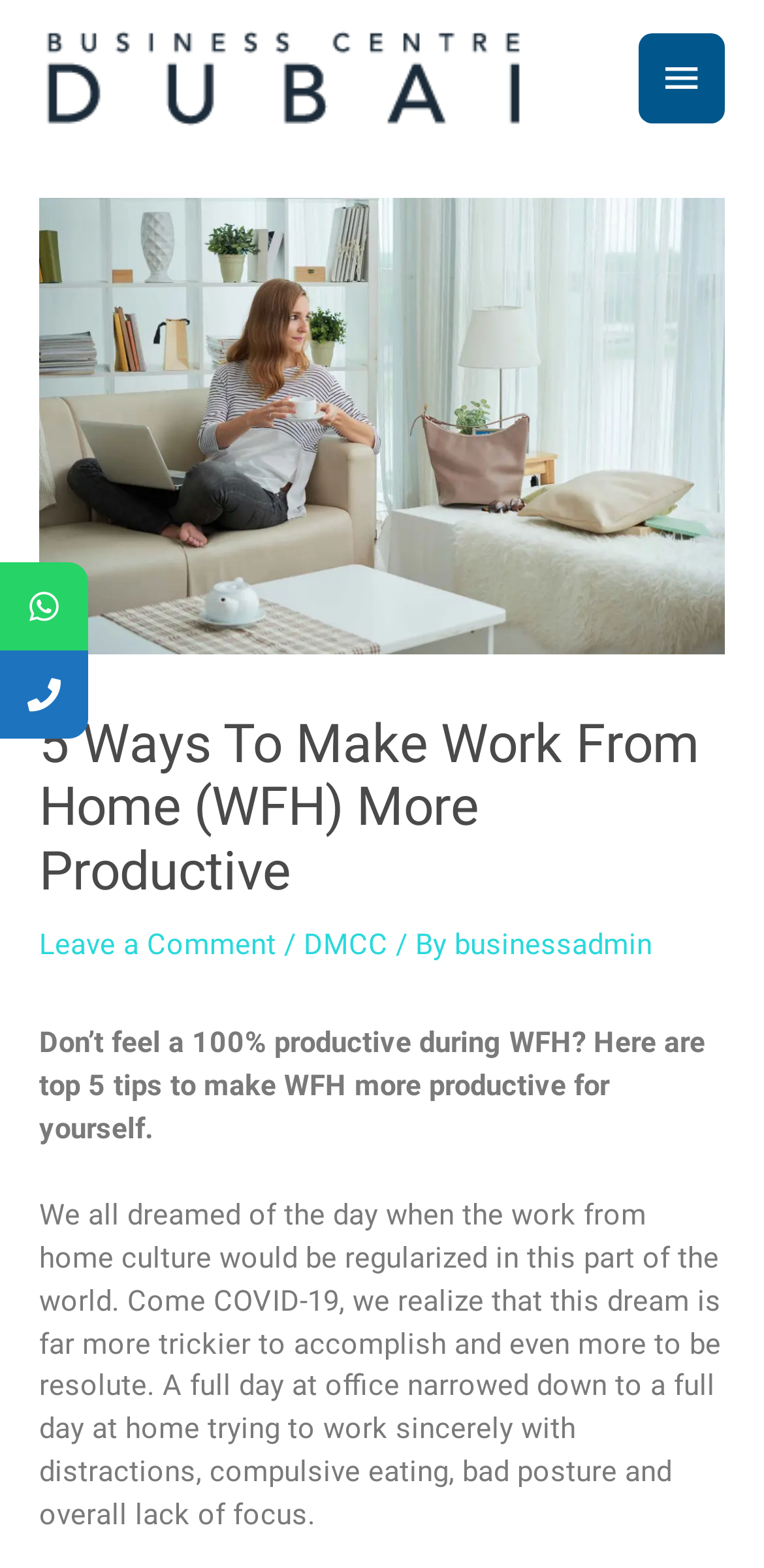Give a concise answer using only one word or phrase for this question:
What is the topic of the article?

Work From Home productivity